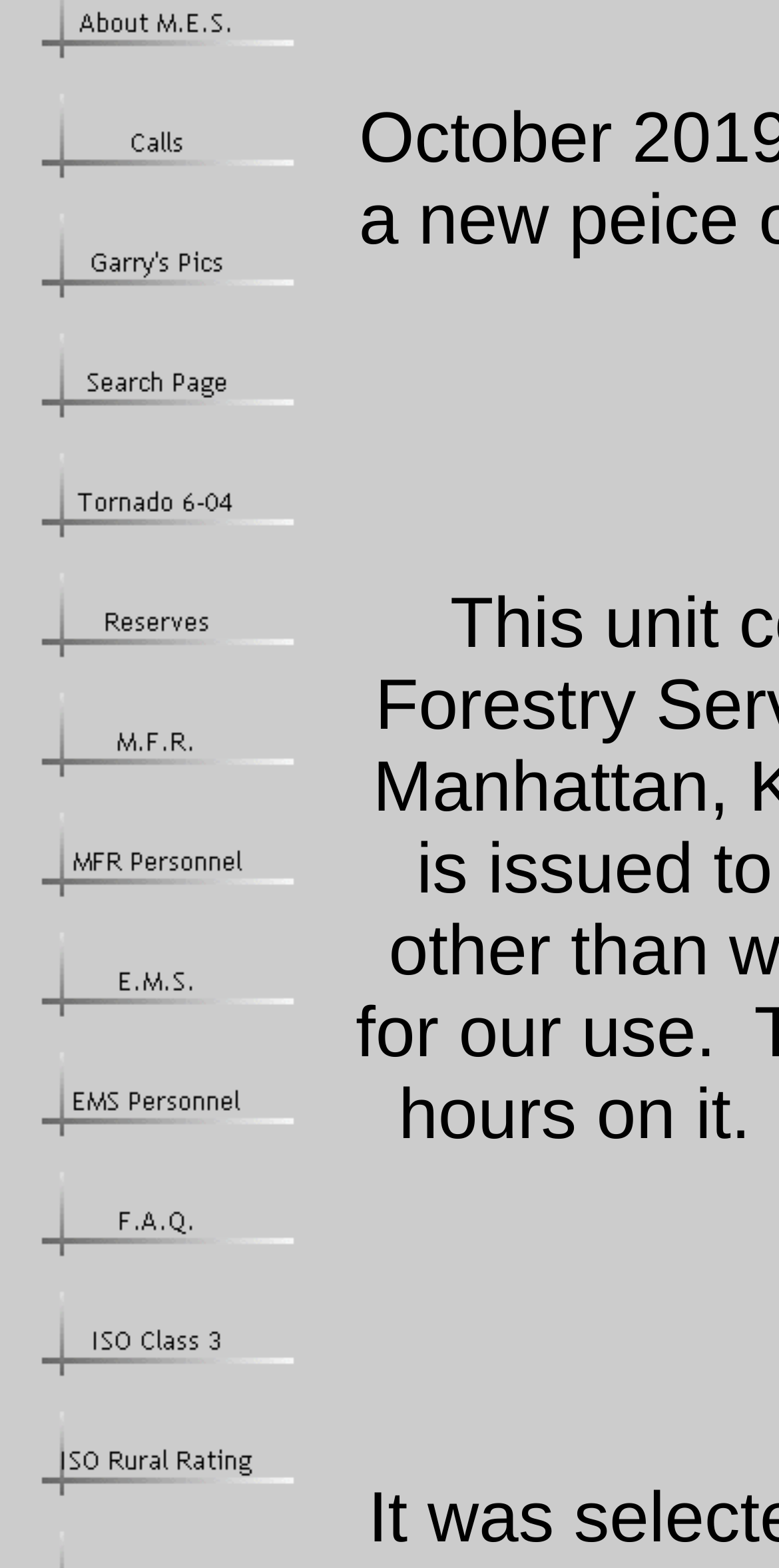What is the second link on the webpage?
Please provide a single word or phrase as your answer based on the screenshot.

Calls